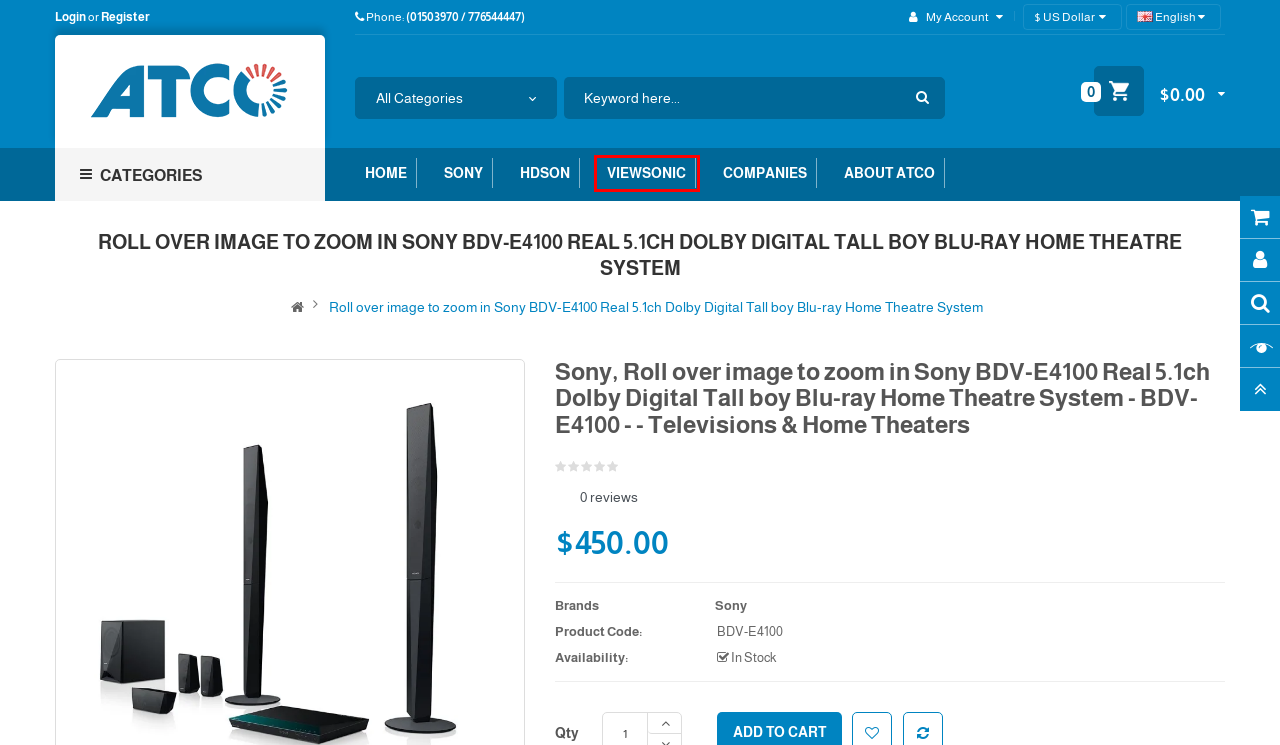Observe the screenshot of a webpage with a red bounding box around an element. Identify the webpage description that best fits the new page after the element inside the bounding box is clicked. The candidates are:
A. مكنسة كهربائية جافة / رطبة / بالنفخ من هدسون HC-3666
B. فيوسونك | شركة الحيدري التجارية
C. SonyAl-Haidary Trading Corp
D. ATCO -Number one website for electronics & home appliances in Yemen
E. سوني | شركة الحيدري التجارية
F. حول شركة أتكو | شركة الحيدري التجارية
G. مشغل أقراص Blu-ray من سوني BDP-S380 (أسود) (موديل 2011) - BDP-S380
H. هدسون | شركة الحيدري التجارية

B